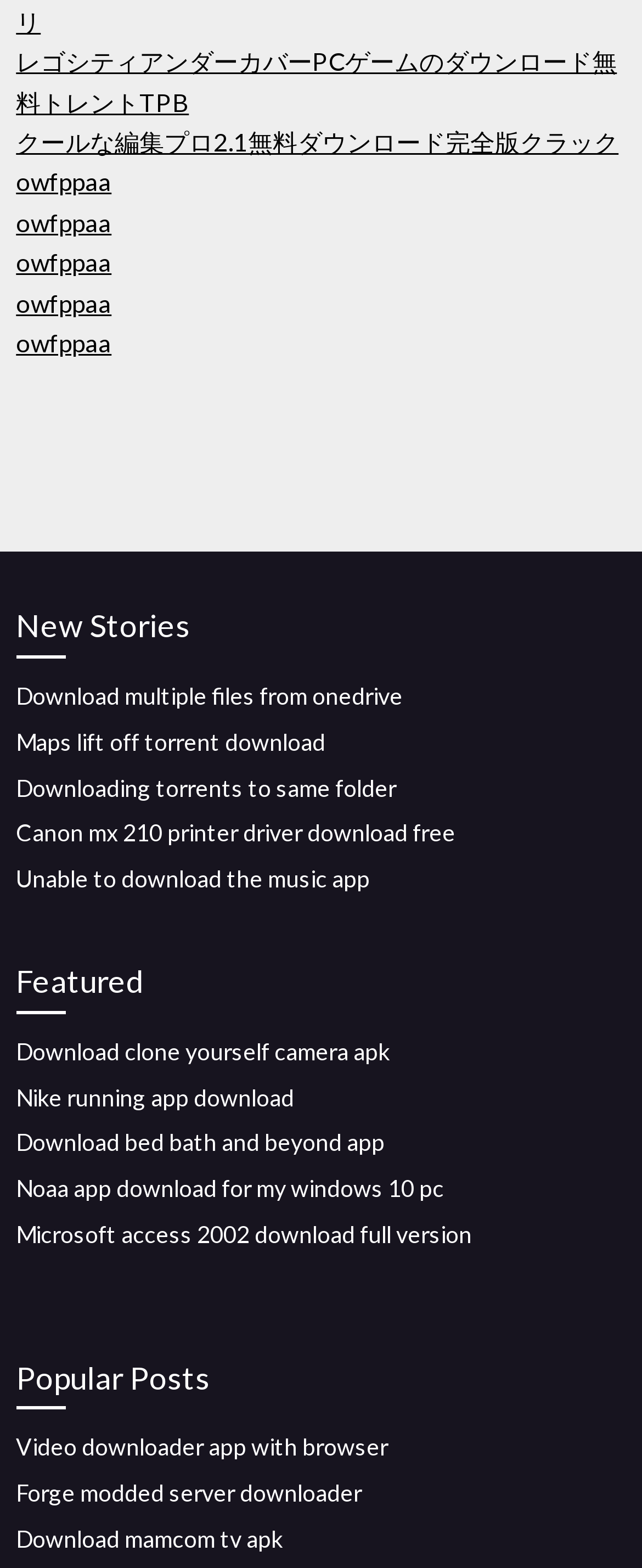Please determine the bounding box coordinates for the element that should be clicked to follow these instructions: "Explore Featured".

[0.025, 0.61, 0.975, 0.647]